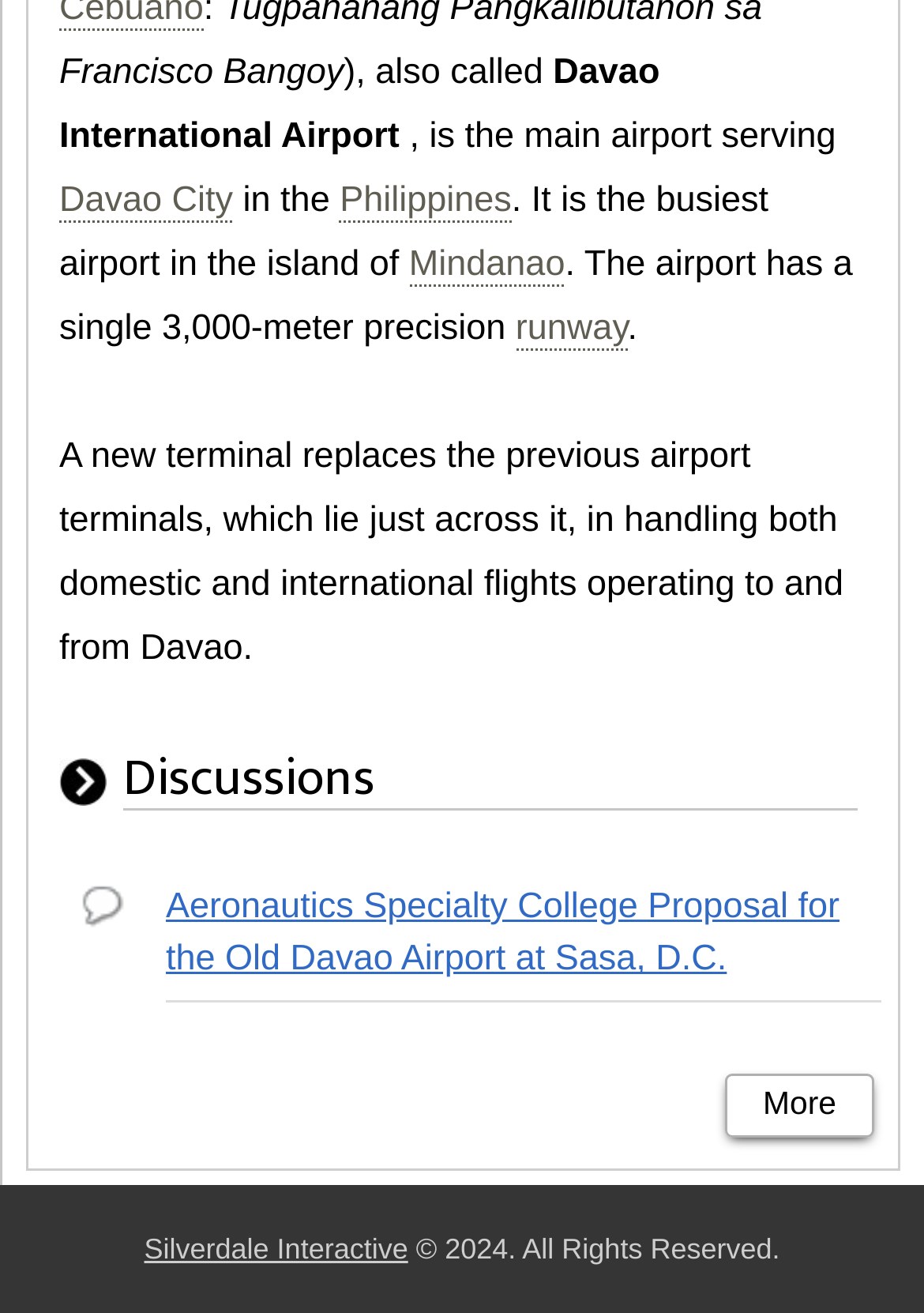What is the location of the airport?
Please describe in detail the information shown in the image to answer the question.

The location of the airport can be found in the StaticText elements with the texts 'Davao City' and 'Philippines' at coordinates [0.064, 0.137, 0.252, 0.169] and [0.368, 0.137, 0.554, 0.169] respectively.